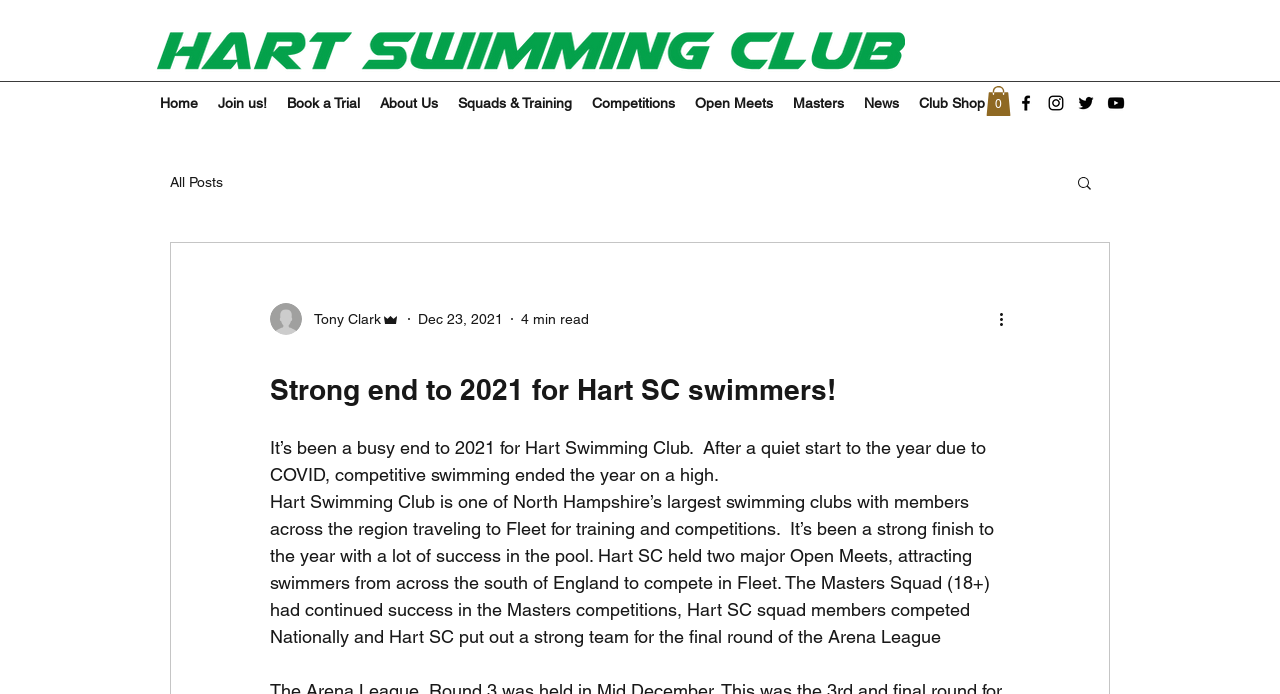Determine the bounding box coordinates of the clickable element necessary to fulfill the instruction: "Open the Cart". Provide the coordinates as four float numbers within the 0 to 1 range, i.e., [left, top, right, bottom].

[0.77, 0.124, 0.79, 0.167]